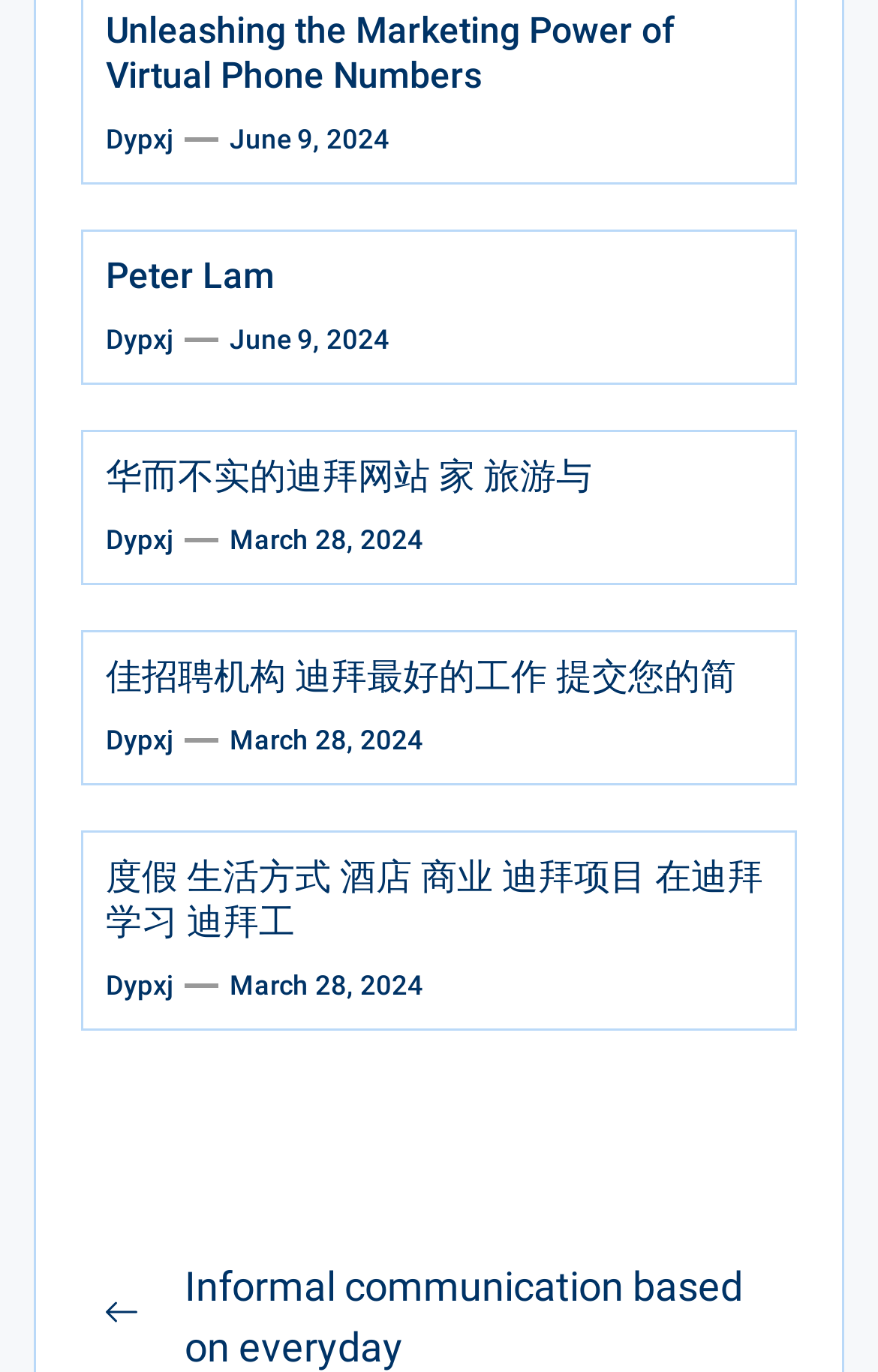Give the bounding box coordinates for the element described by: "华而不实的迪拜网站 家 旅游与".

[0.121, 0.331, 0.674, 0.363]